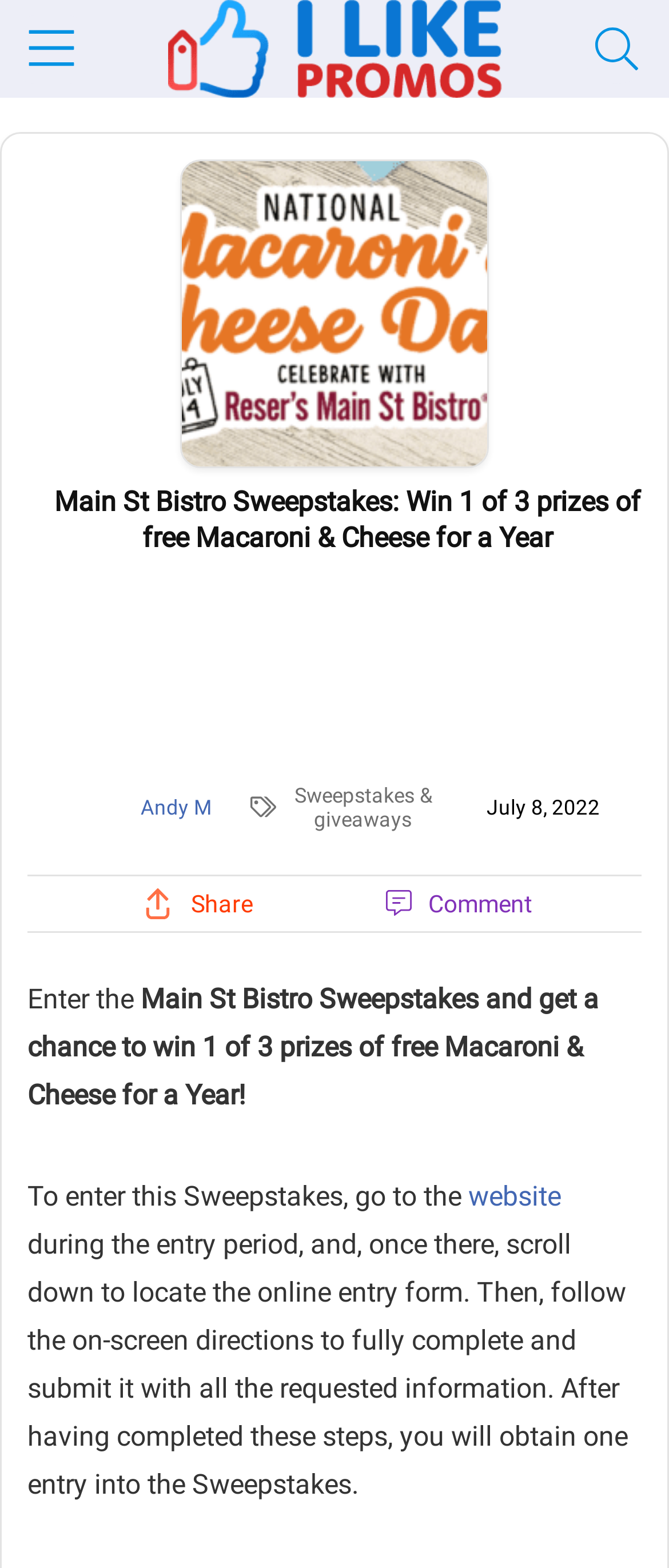Provide a brief response to the question below using a single word or phrase: 
What is the deadline for entering the sweepstakes?

July 8, 2022